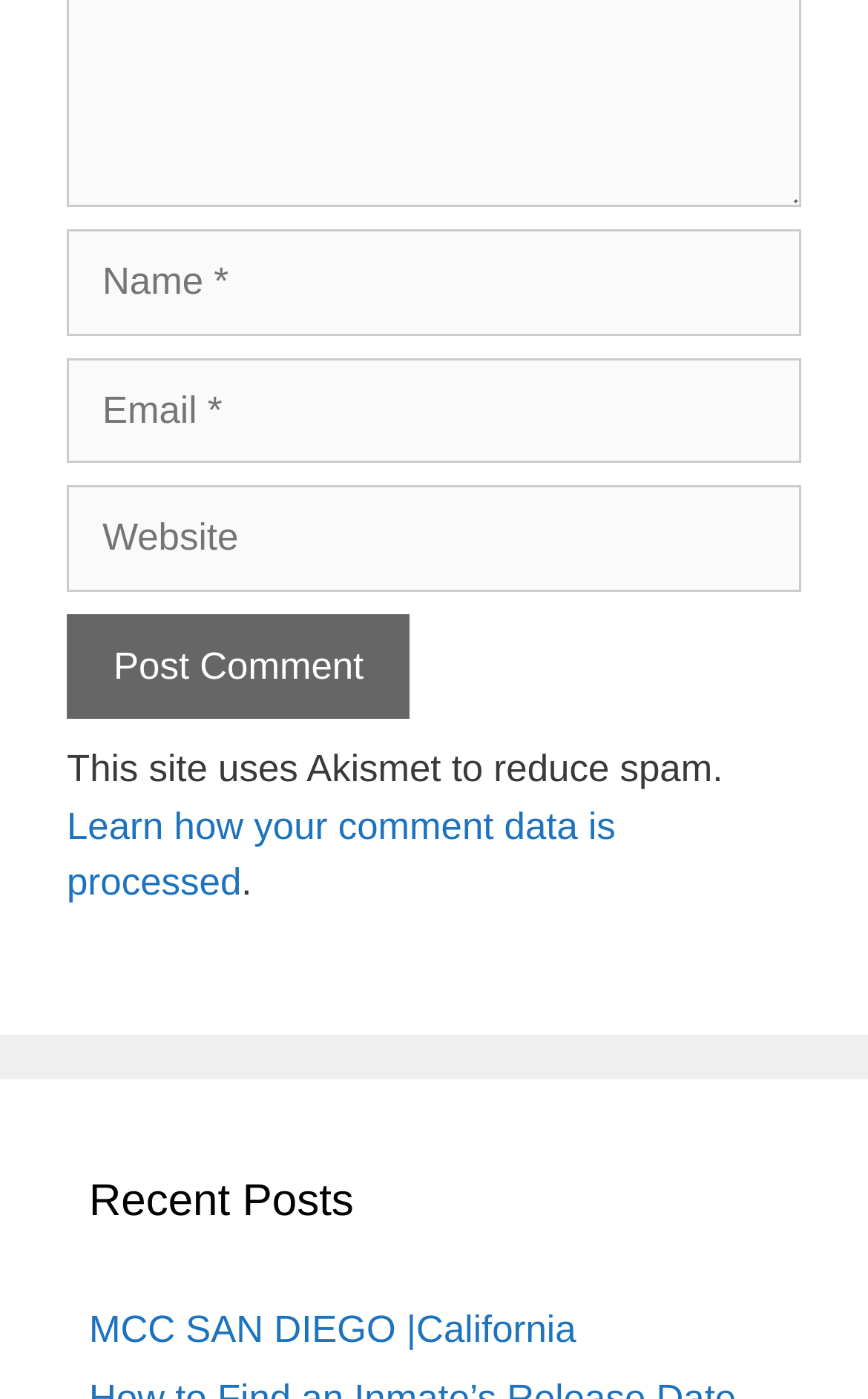Answer this question in one word or a short phrase: What is the last link on the page?

Not in BOP custody